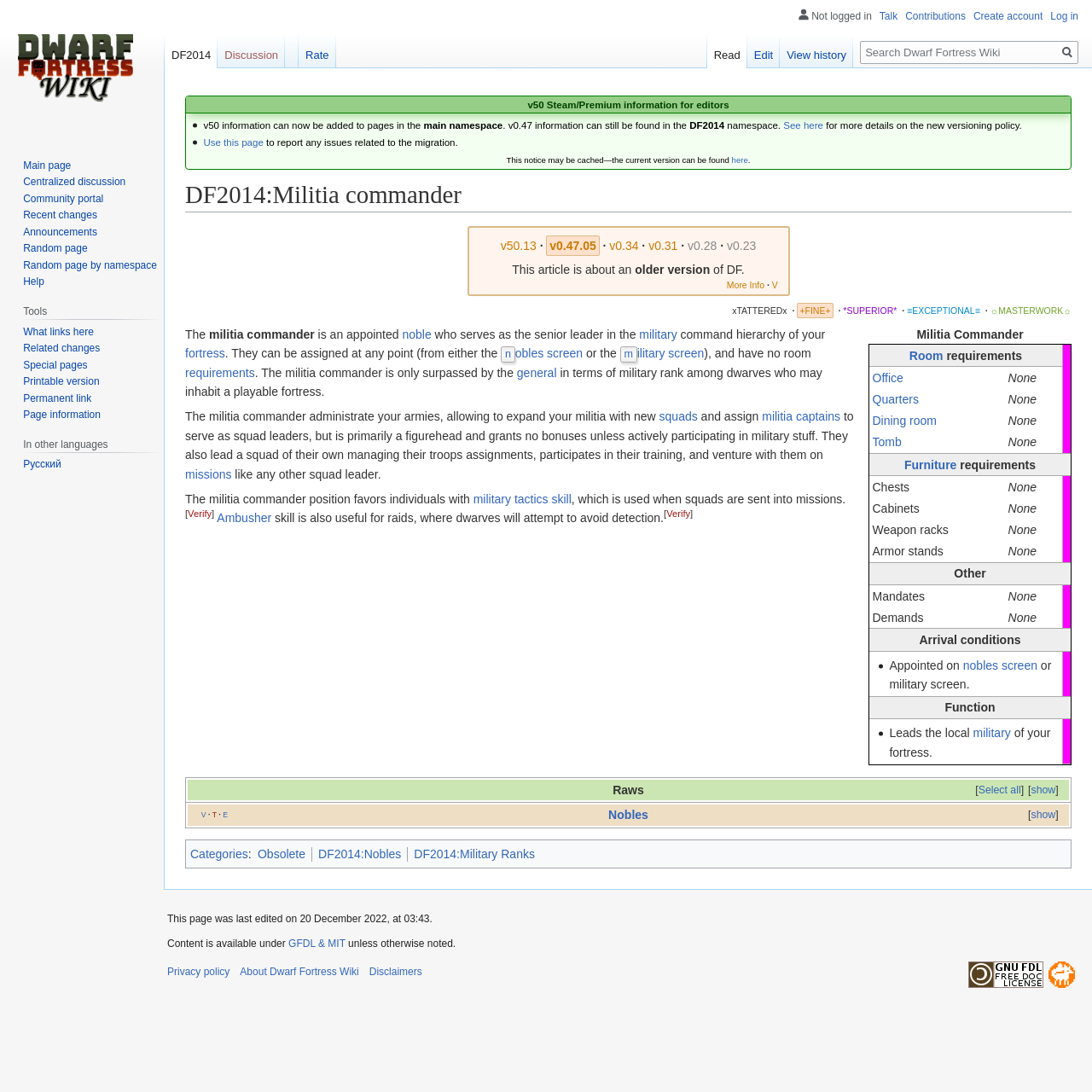Kindly provide the bounding box coordinates of the section you need to click on to fulfill the given instruction: "Check the requirements for the Militia Commander's office".

[0.796, 0.336, 0.98, 0.356]